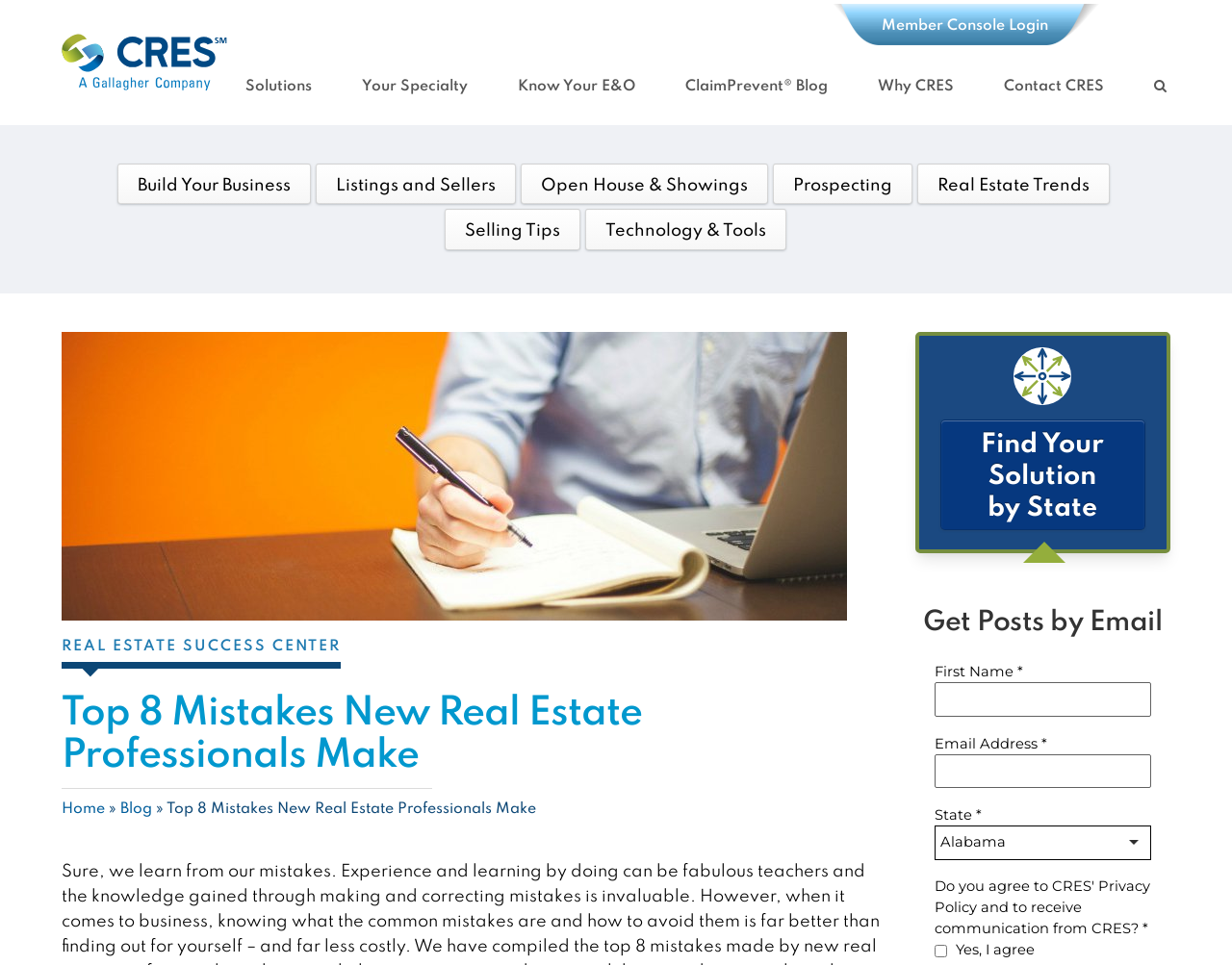Provide a short answer using a single word or phrase for the following question: 
What is the company name in the top-left corner?

CRES A Gallagher Company